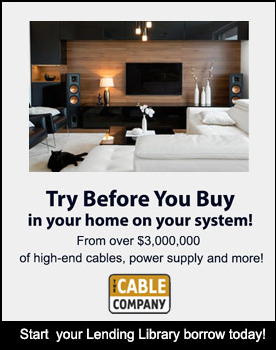What is the purpose of the 'Try Before You Buy' message?
Give a one-word or short-phrase answer derived from the screenshot.

To encourage customers to experience audio quality